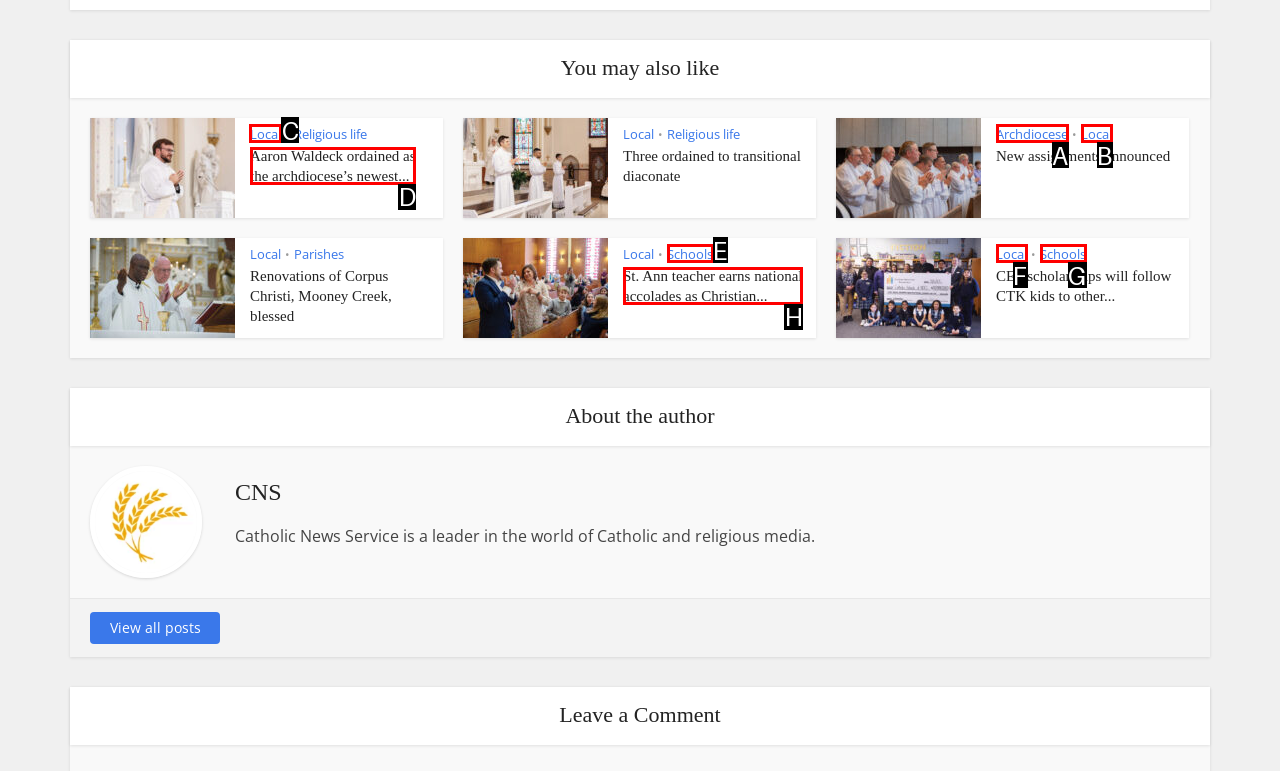Tell me which one HTML element I should click to complete this task: Click on 'Local' under 'You may also like' Answer with the option's letter from the given choices directly.

C